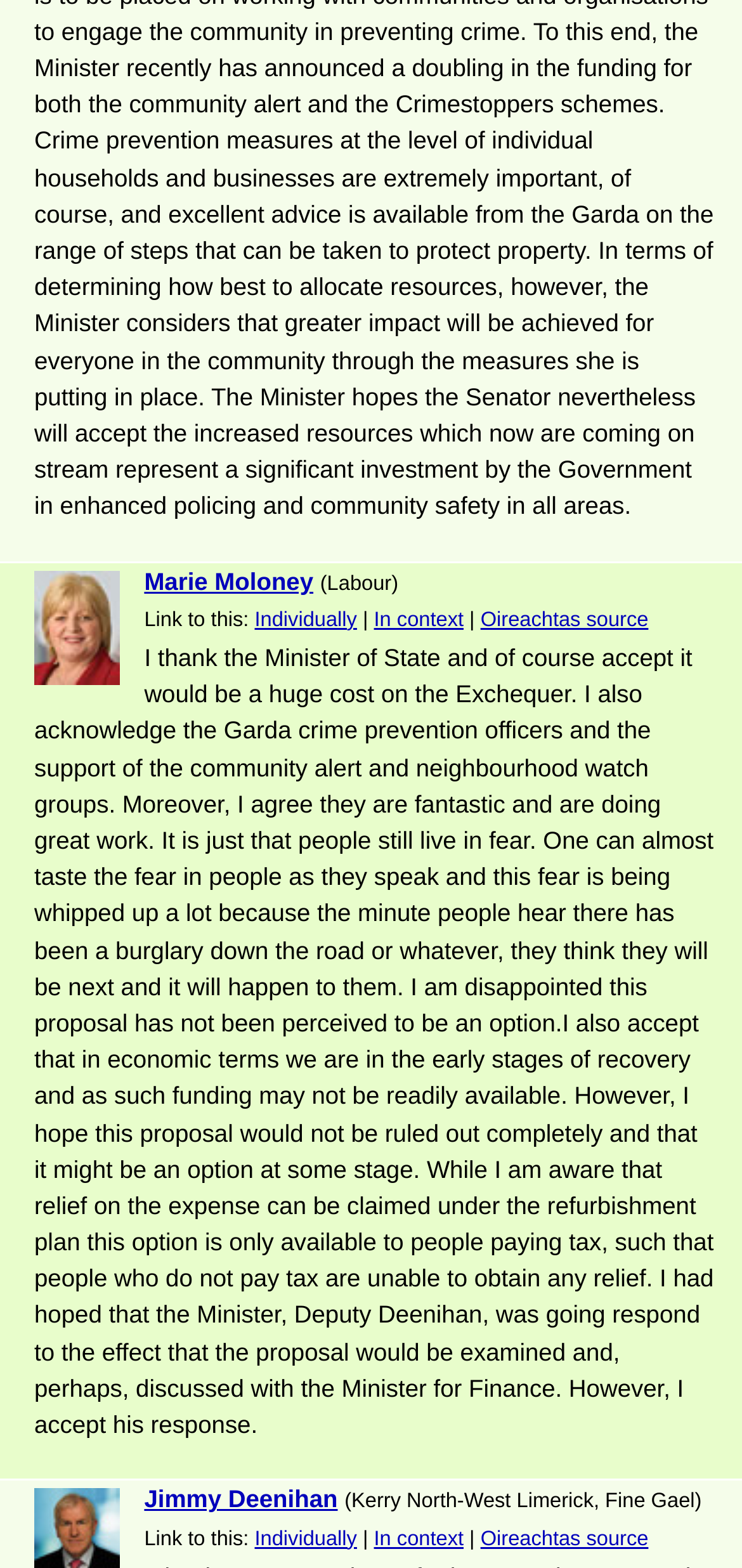Given the description of a UI element: "In context", identify the bounding box coordinates of the matching element in the webpage screenshot.

[0.504, 0.388, 0.625, 0.403]